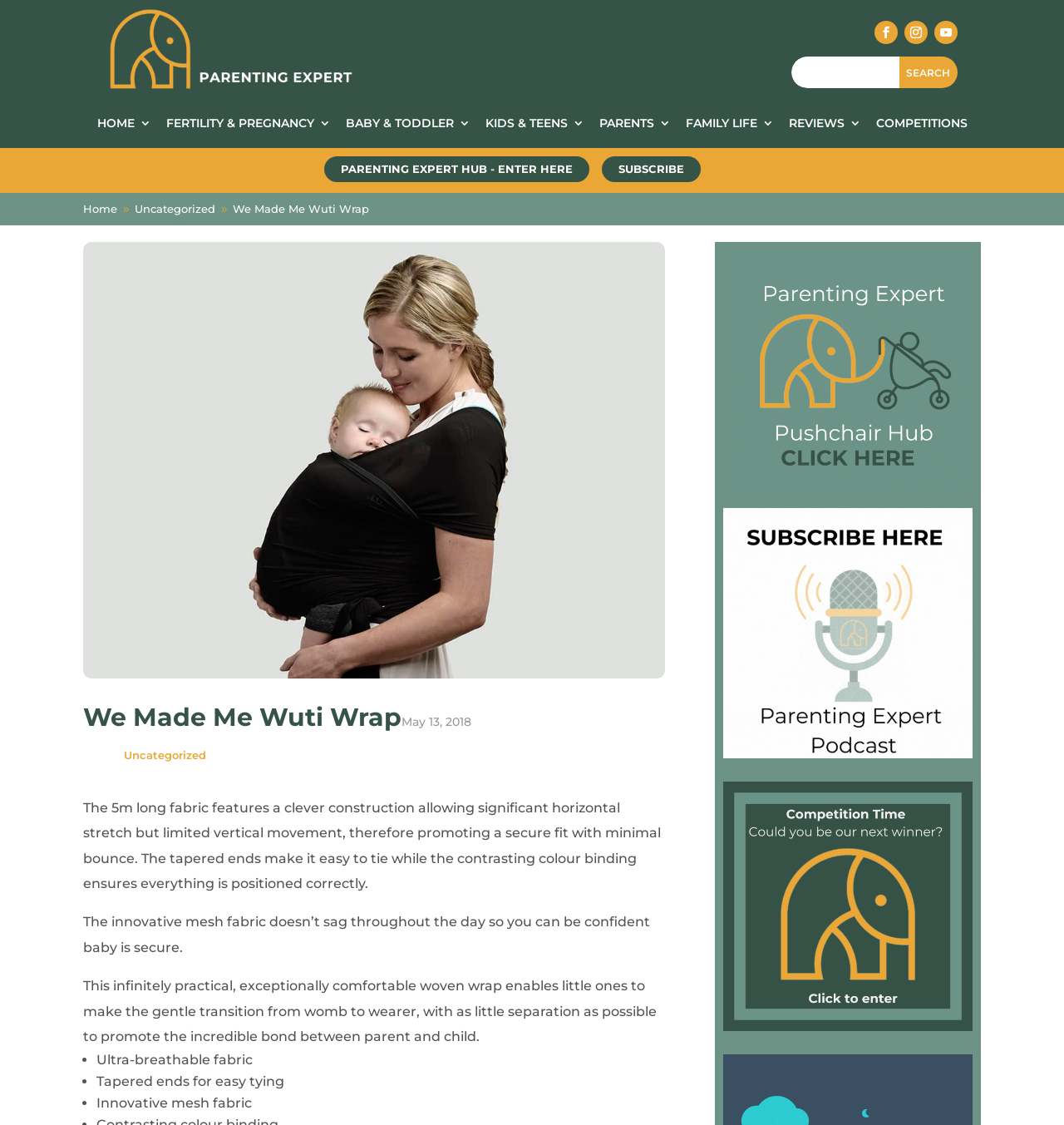Please answer the following question using a single word or phrase: 
How many links are there in the top navigation menu?

7